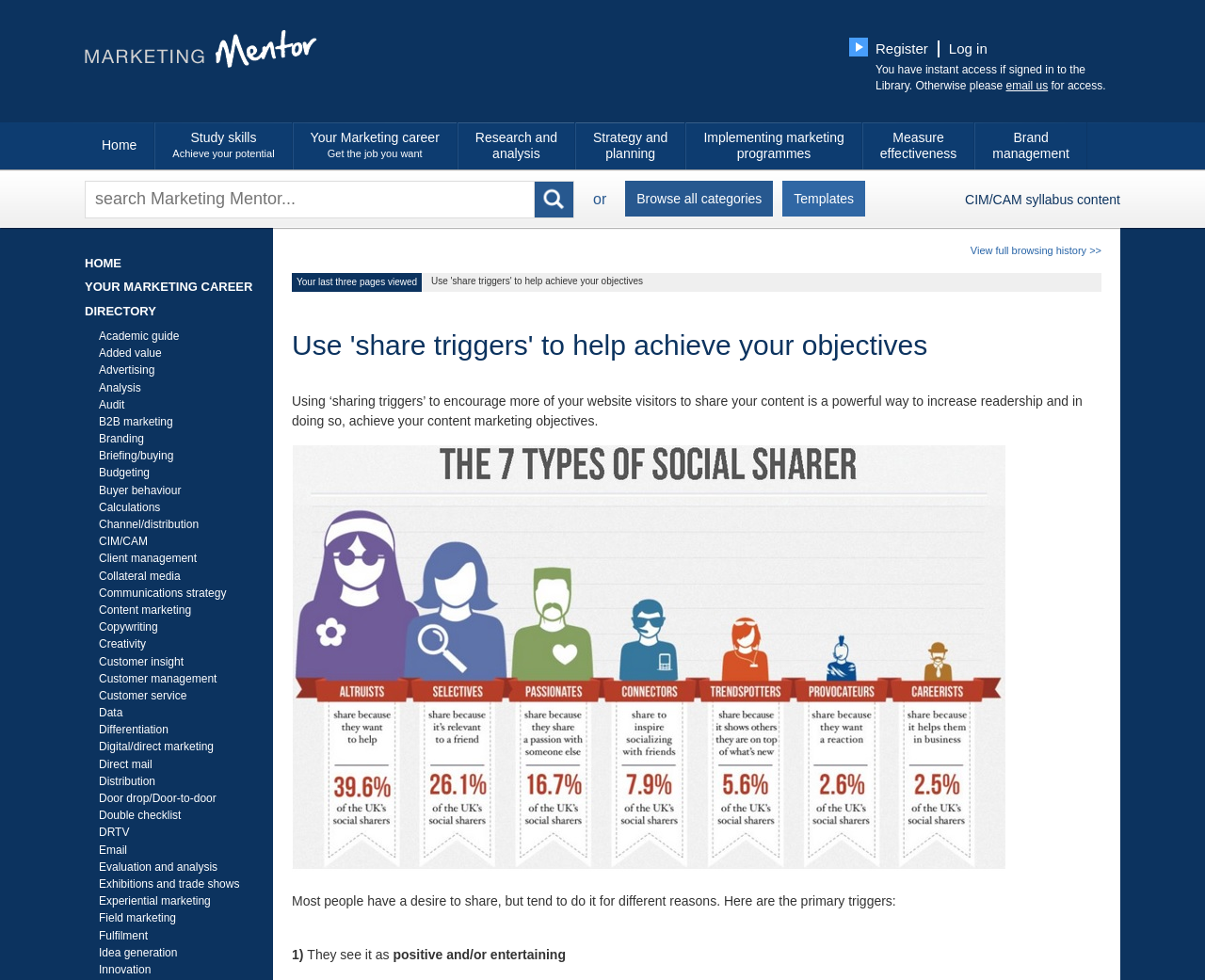Please locate the clickable area by providing the bounding box coordinates to follow this instruction: "View full browsing history".

[0.805, 0.247, 0.914, 0.264]